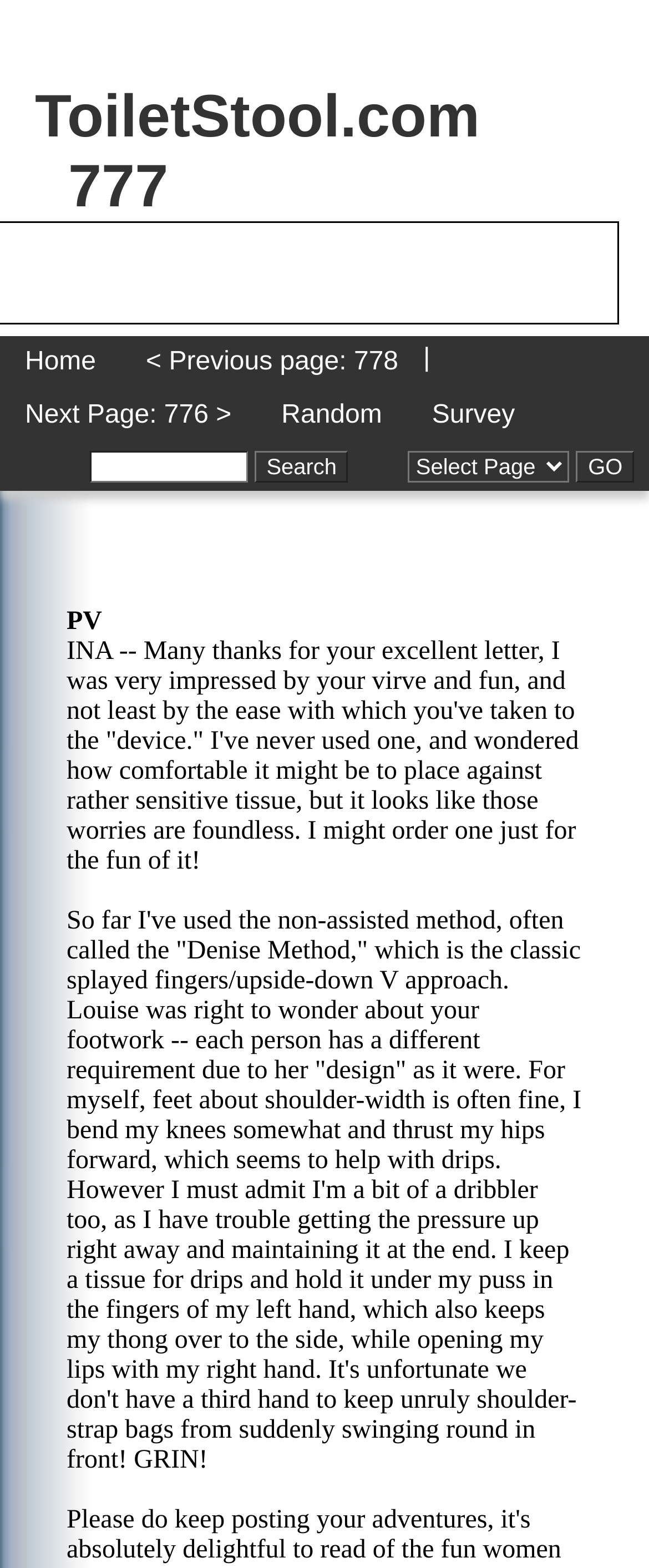What is the purpose of the textbox?
Using the information presented in the image, please offer a detailed response to the question.

The textbox is accompanied by a 'Search' button, indicating that it is used for searching purposes, likely to search for posts or content within the website.